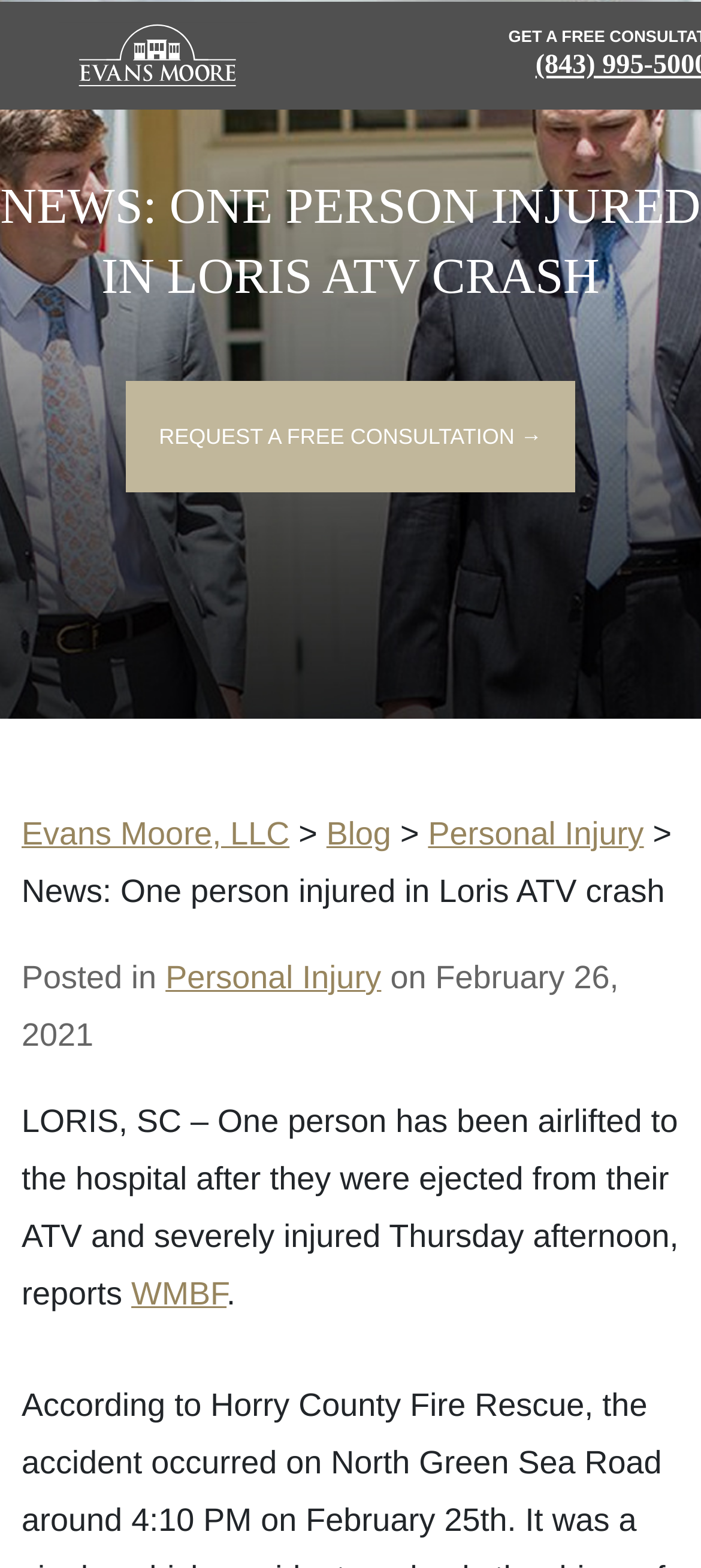What is the name of the law firm?
Using the information from the image, give a concise answer in one word or a short phrase.

Evans Moore, LLC